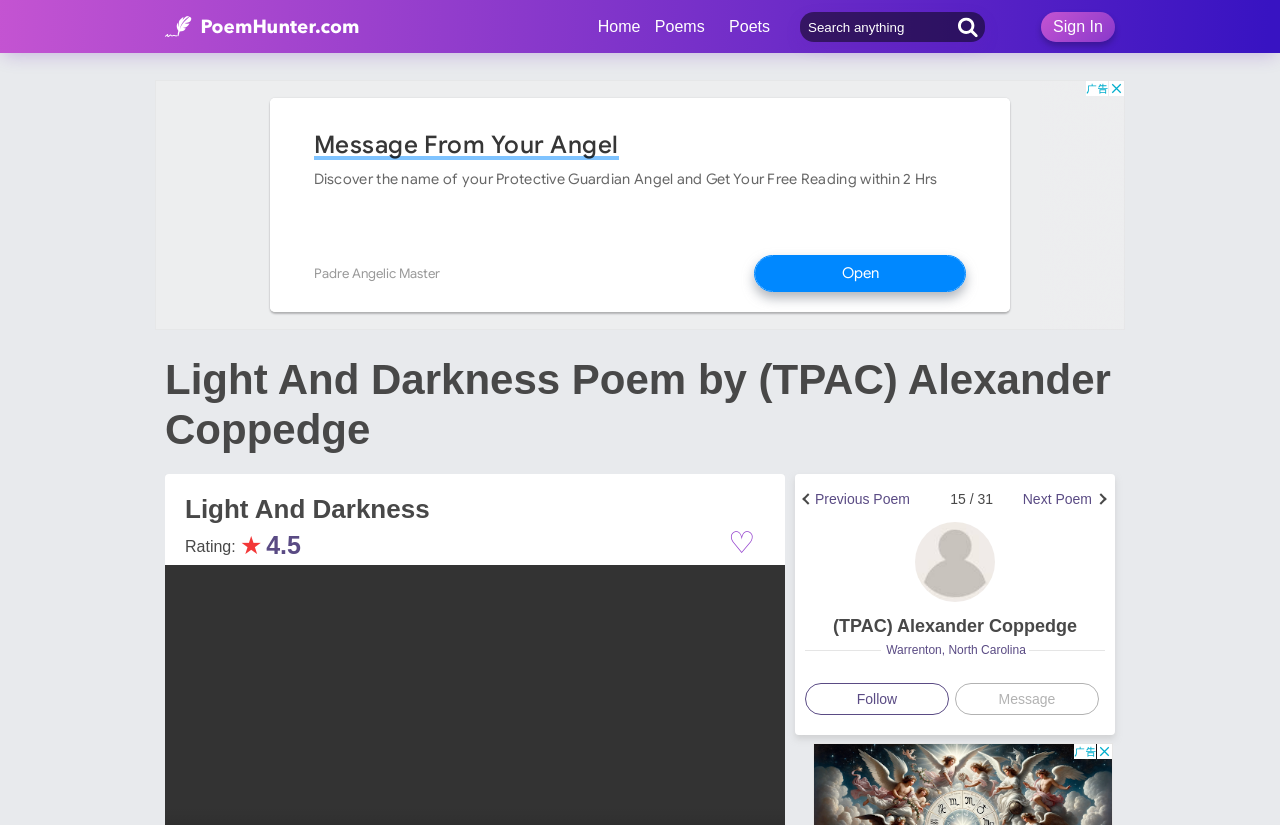Using the description: "Home", determine the UI element's bounding box coordinates. Ensure the coordinates are in the format of four float numbers between 0 and 1, i.e., [left, top, right, bottom].

[0.467, 0.022, 0.5, 0.042]